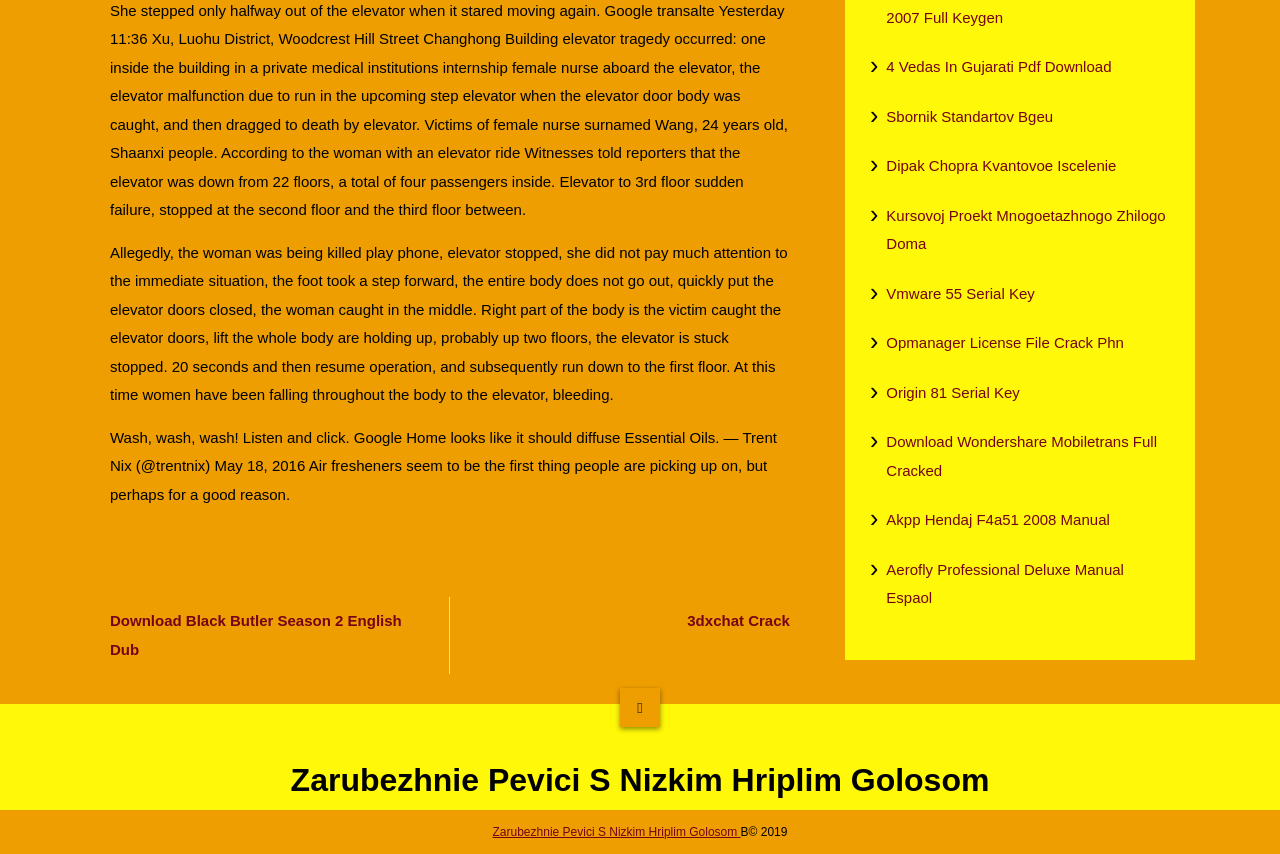Predict the bounding box coordinates for the UI element described as: "Origin 81 Serial Key". The coordinates should be four float numbers between 0 and 1, presented as [left, top, right, bottom].

[0.692, 0.444, 0.914, 0.477]